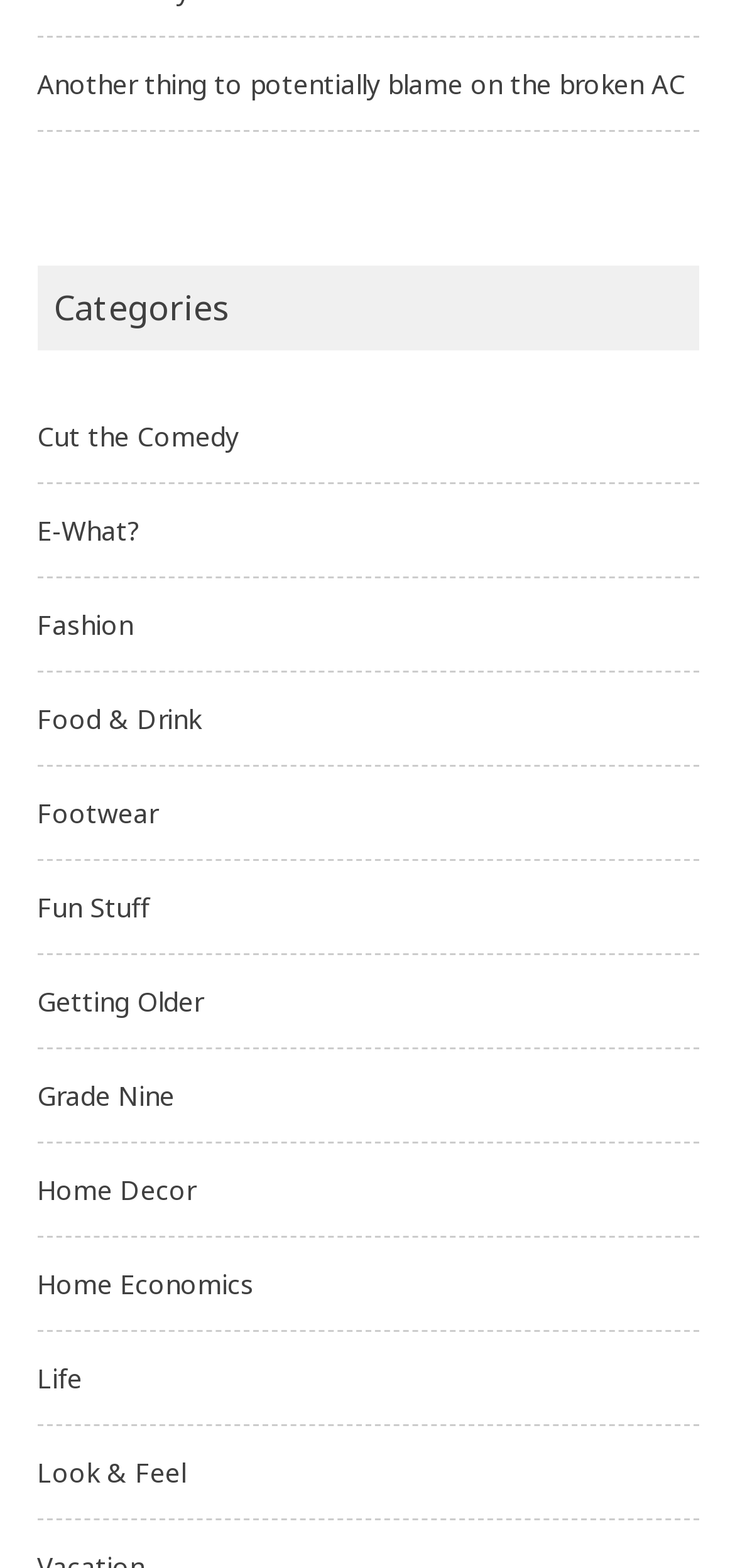Determine the coordinates of the bounding box for the clickable area needed to execute this instruction: "browse 'Home Decor'".

[0.05, 0.748, 0.265, 0.771]